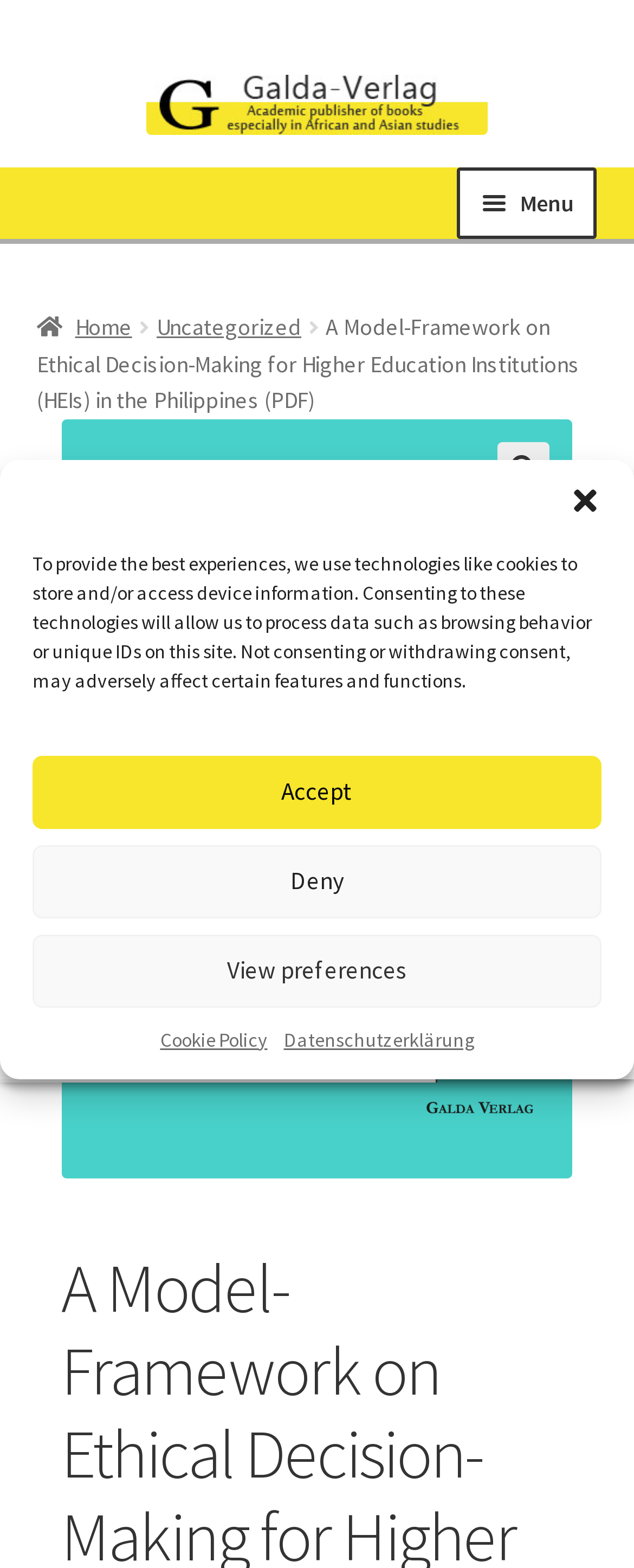Locate the bounding box coordinates of the clickable region to complete the following instruction: "Go to the My Account page."

[0.0, 0.618, 0.333, 0.688]